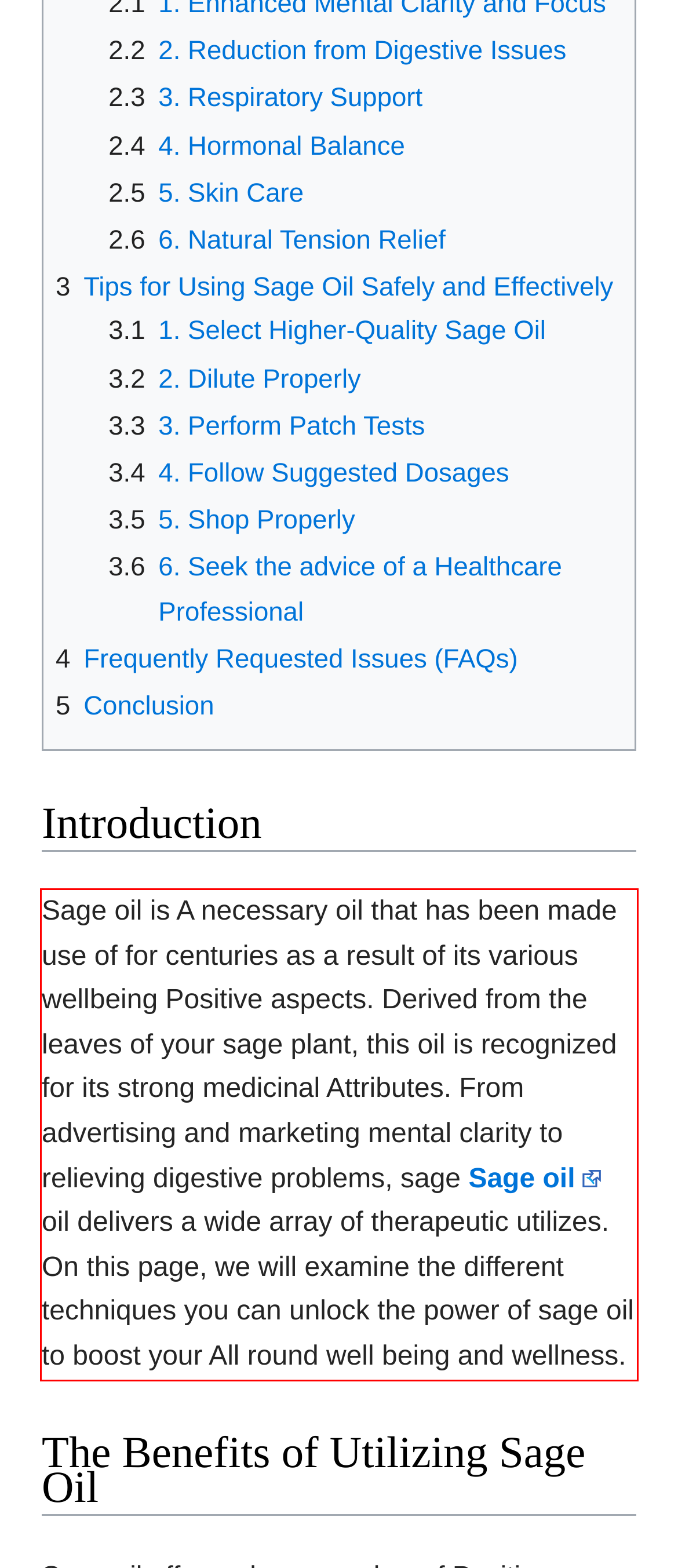You are presented with a screenshot containing a red rectangle. Extract the text found inside this red bounding box.

Sage oil is A necessary oil that has been made use of for centuries as a result of its various wellbeing Positive aspects. Derived from the leaves of your sage plant, this oil is recognized for its strong medicinal Attributes. From advertising and marketing mental clarity to relieving digestive problems, sage Sage oil oil delivers a wide array of therapeutic utilizes. On this page, we will examine the different techniques you can unlock the power of sage oil to boost your All round well being and wellness.